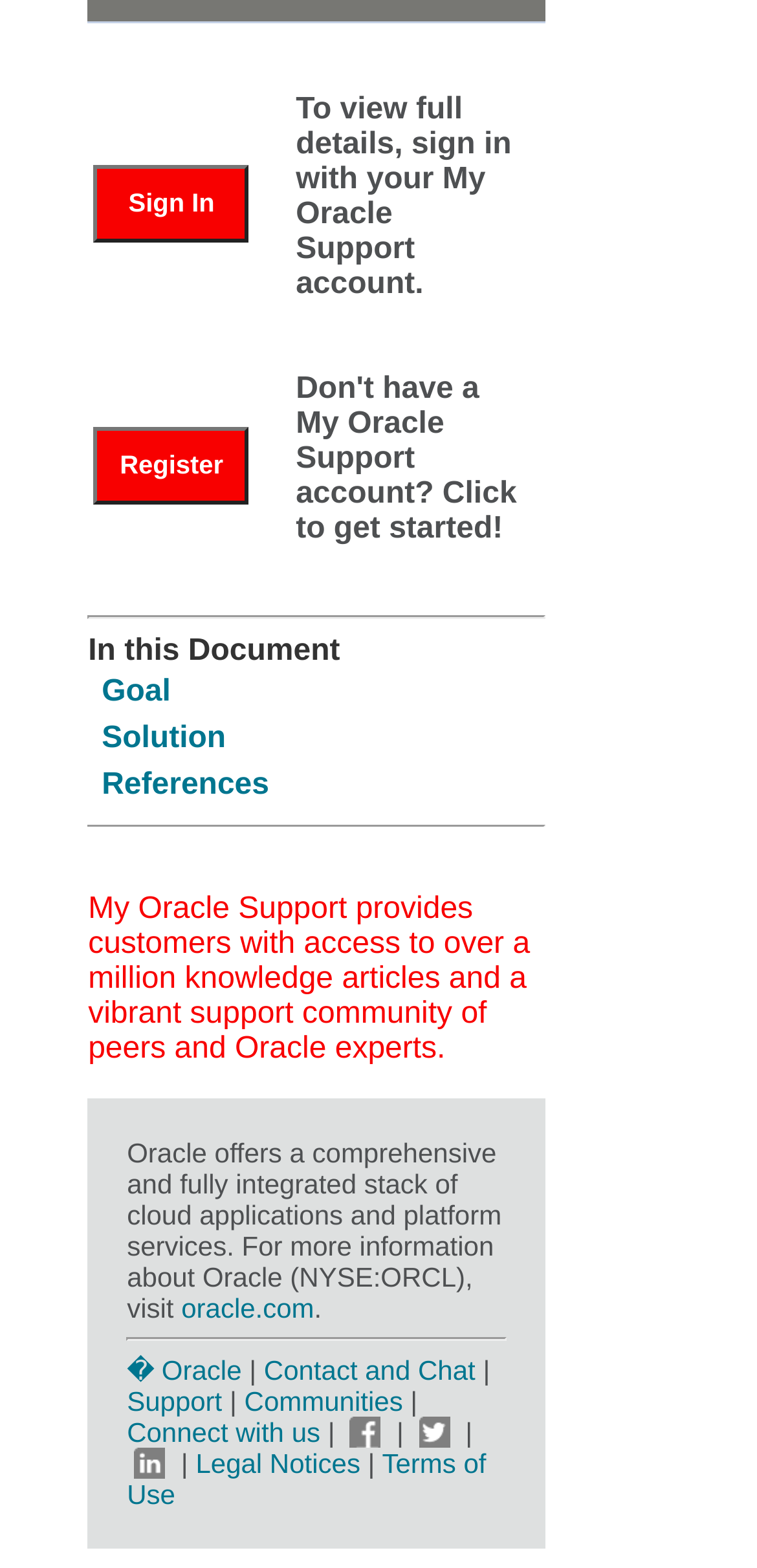Given the following UI element description: "Contact and Chat", find the bounding box coordinates in the webpage screenshot.

[0.349, 0.864, 0.628, 0.884]